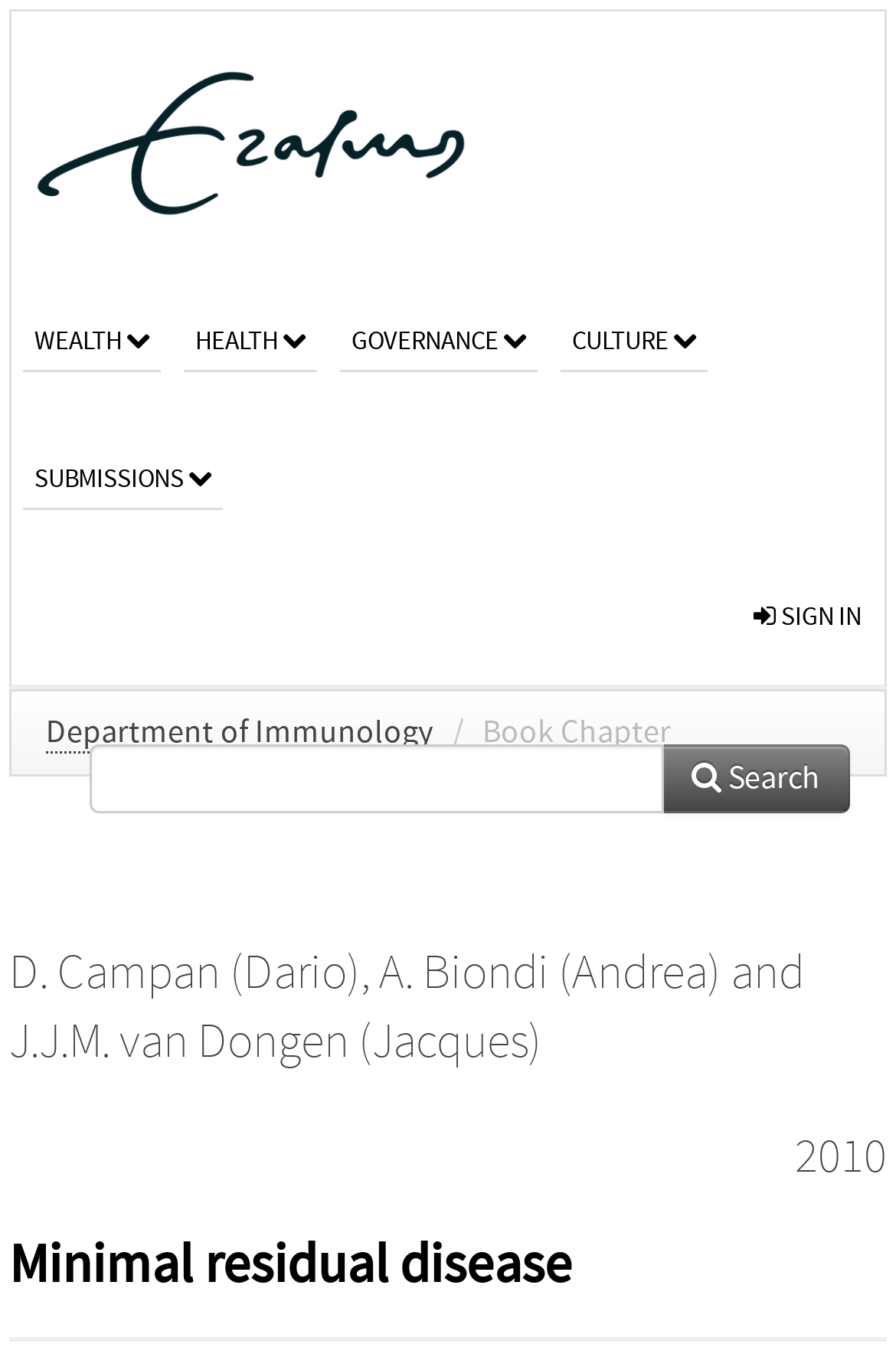Give a one-word or one-phrase response to the question:
What are the categories listed on the top?

WEALTH, HEALTH, GOVERNANCE, CULTURE